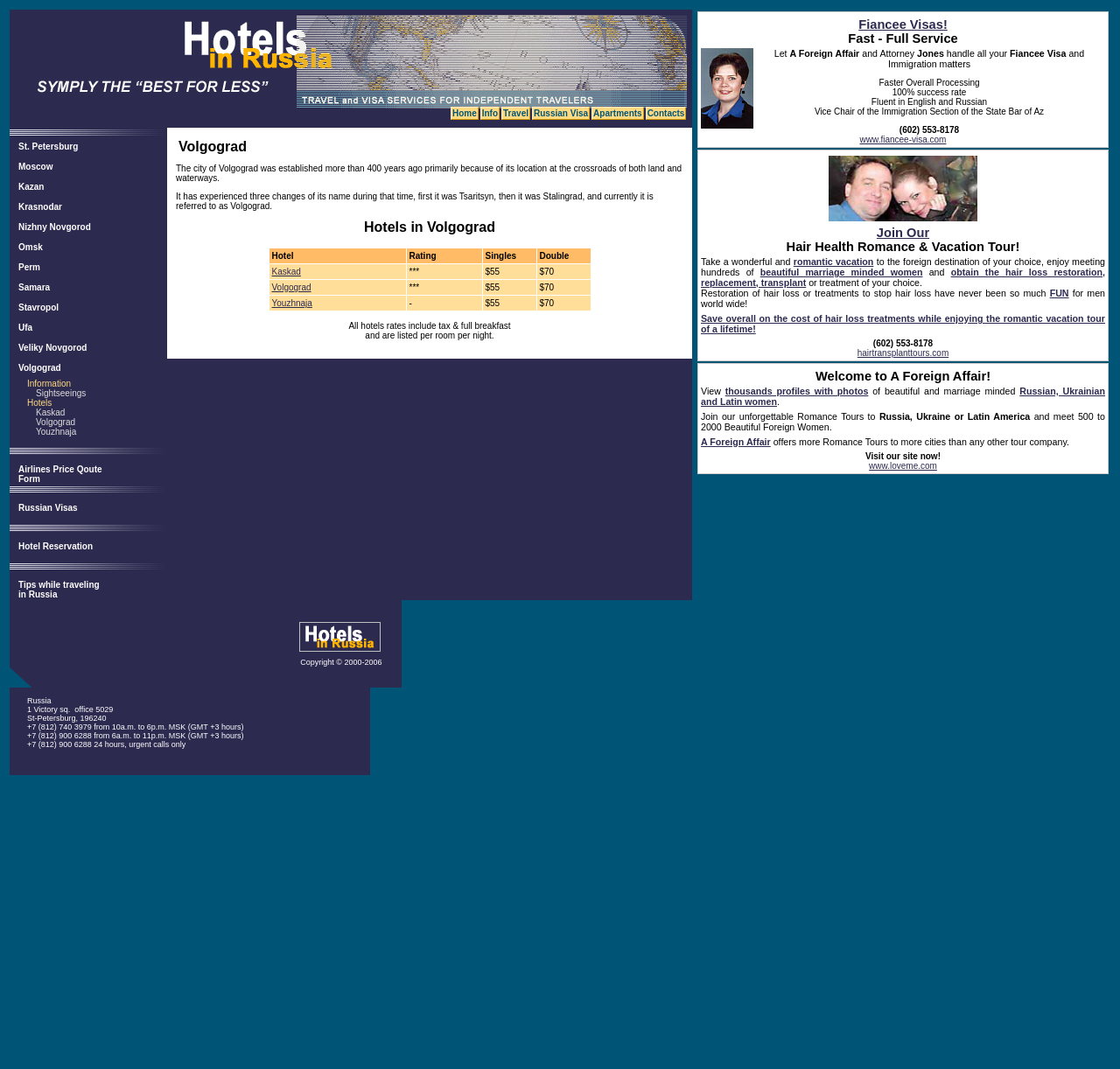Could you locate the bounding box coordinates for the section that should be clicked to accomplish this task: "Book Kaskad hotel".

[0.243, 0.25, 0.269, 0.259]